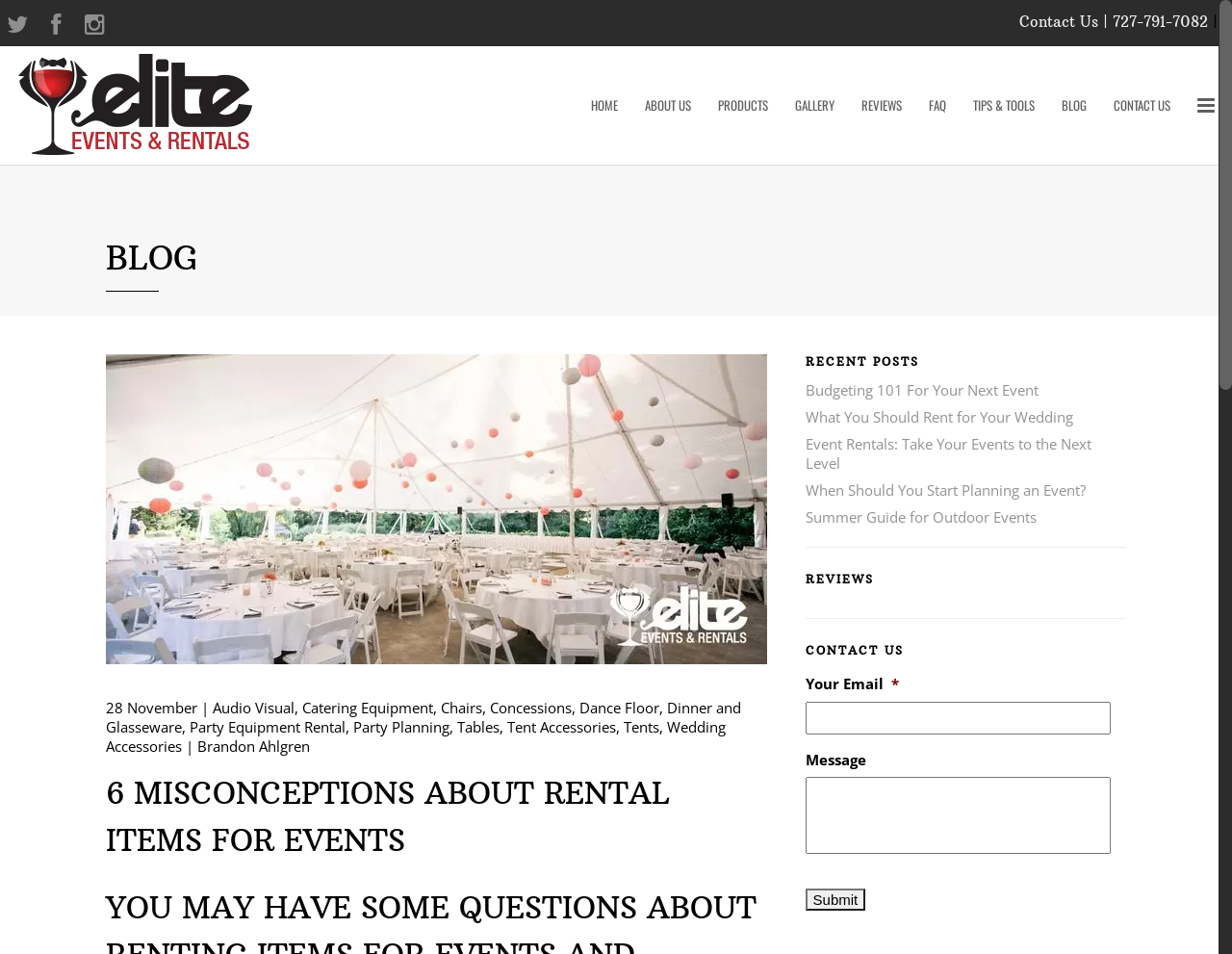Using the description "Dinnerware, Flatware & Glassware", predict the bounding box of the relevant HTML element.

[0.404, 0.222, 0.596, 0.254]